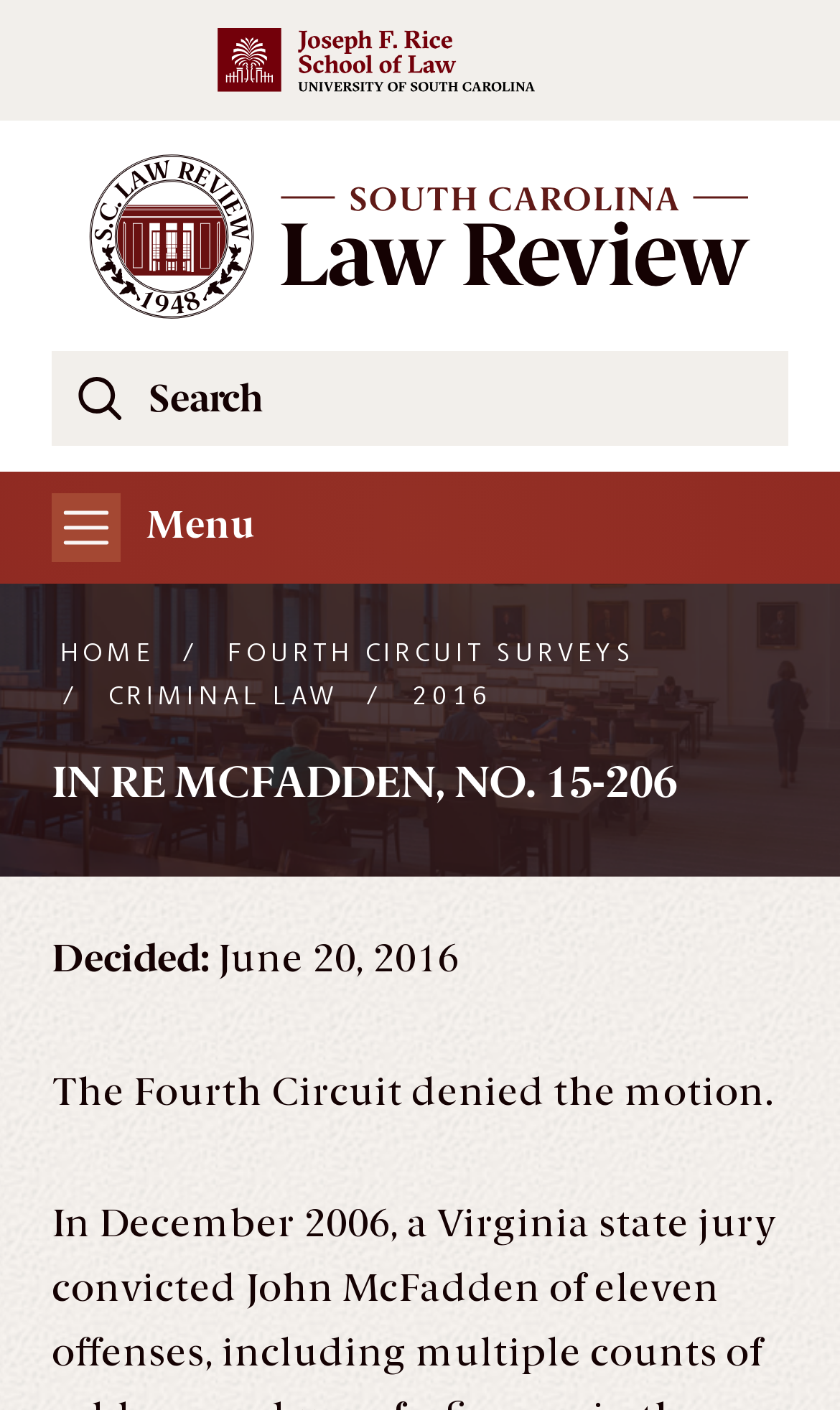Provide a comprehensive description of the webpage.

The webpage appears to be a legal case review page, specifically for the case "IN RE MCFADDEN, NO. 15-206" on the South Carolina Law Review website. 

At the top left, there is a link to the "Ethics Unwrapped Home Page". Next to it, there is a search bar with a placeholder text "Search the South Carolina Law Review Website" and a search button. 

Below the search bar, there is a toggle navigation button labeled "Menu". 

On the left side of the page, there is a large image of a law library that takes up about a quarter of the page's height. 

Above the main content, there is a navigation breadcrumb trail showing the path "HOME > FOURTH CIRCUIT SURVEYS > CRIMINAL LAW > 2016". 

The main content is headed by a large title "IN RE MCFADDEN, NO. 15-206". Below the title, there are three lines of text: "Decided: June 20, 2016" and "The Fourth Circuit denied the motion."